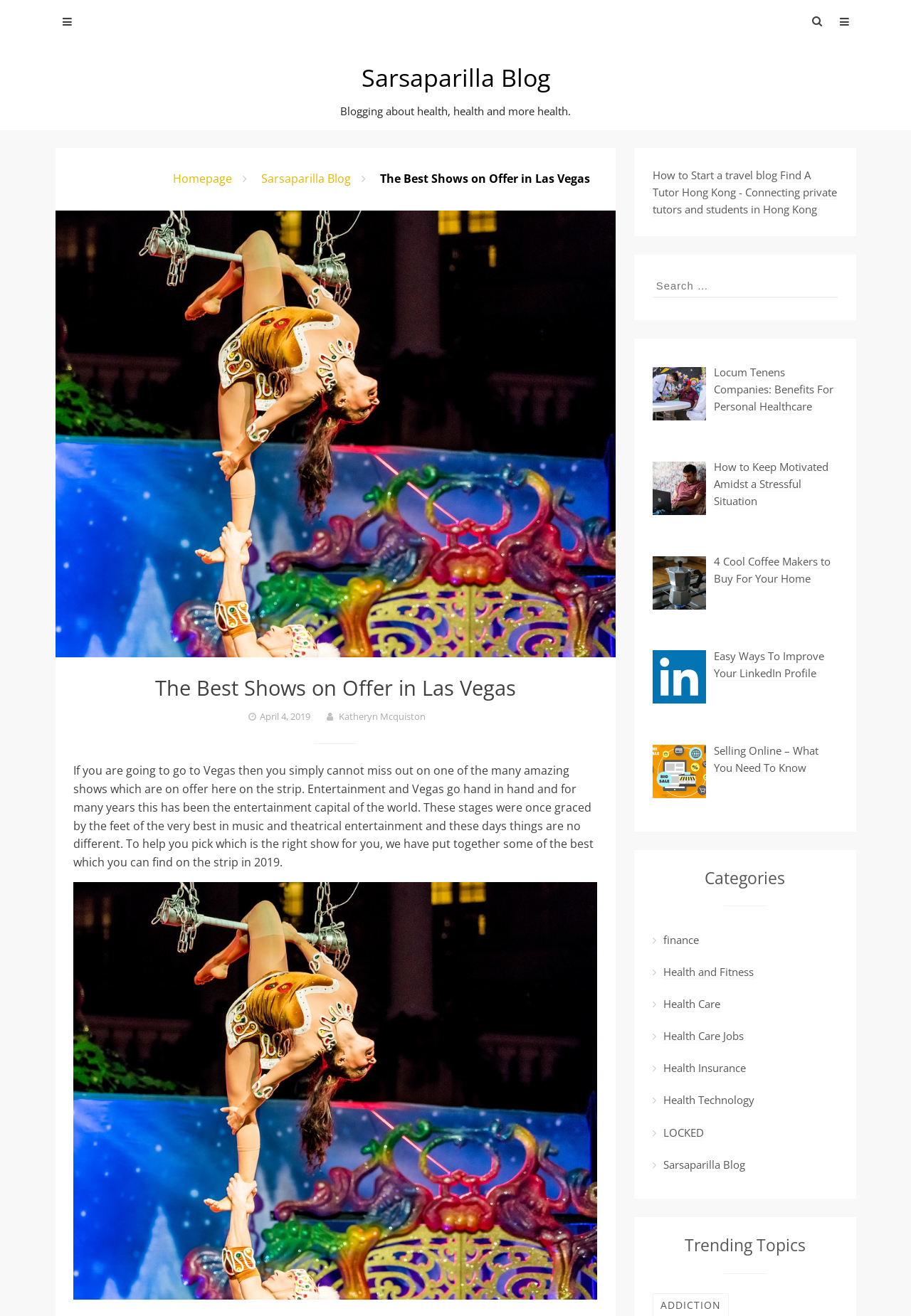Extract the bounding box coordinates for the UI element described as: "finance".

[0.728, 0.709, 0.767, 0.72]